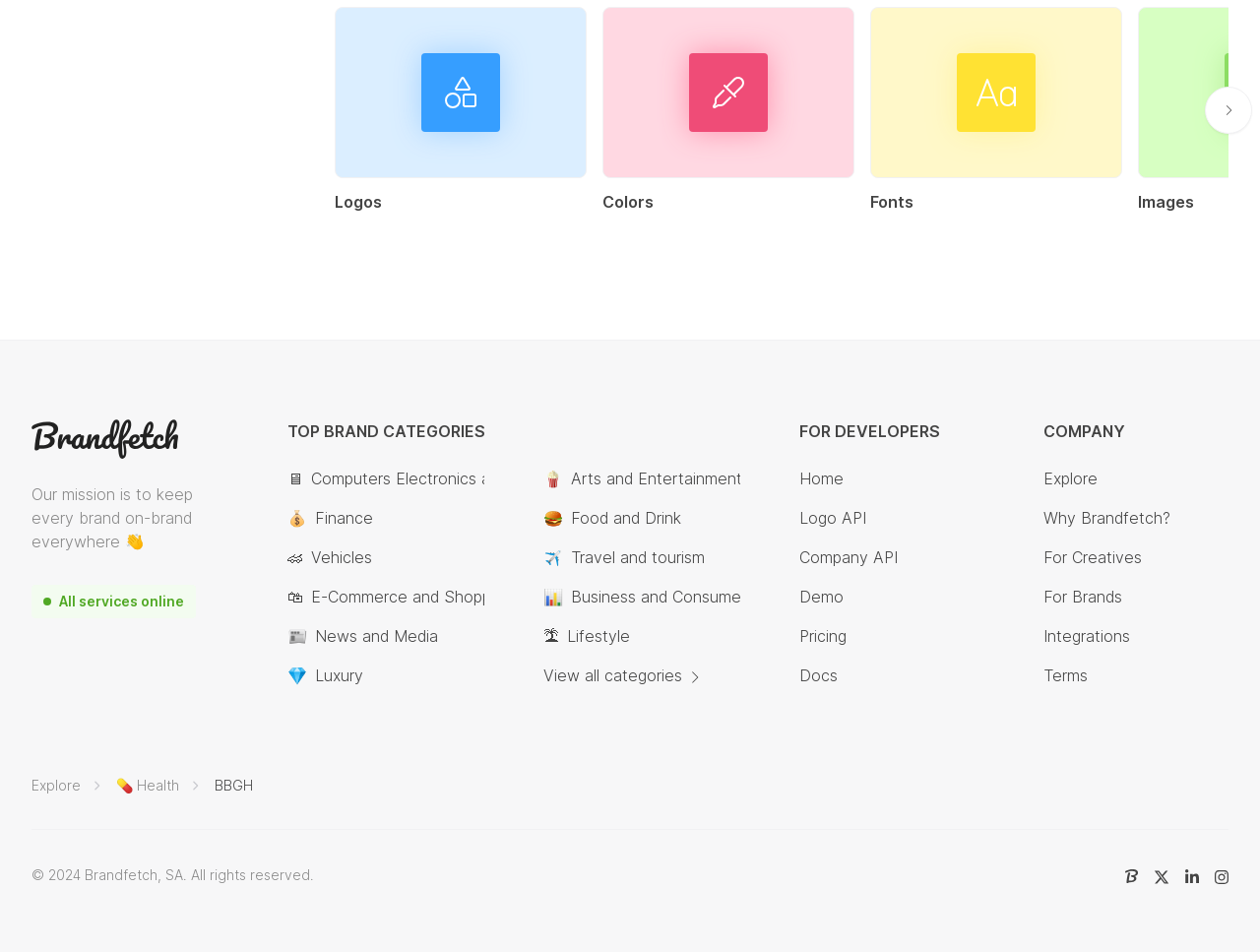Identify and provide the bounding box for the element described by: "For Brands".

[0.828, 0.614, 0.891, 0.639]